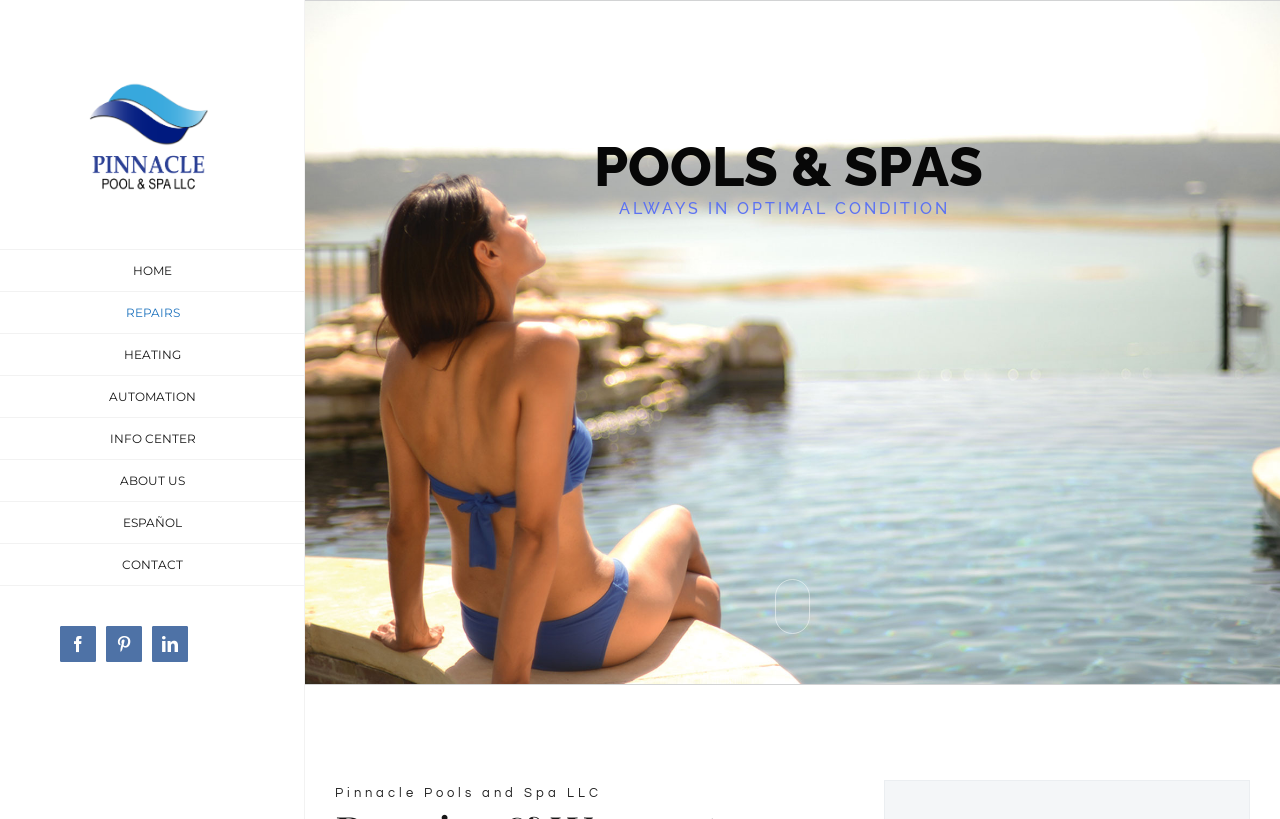Please determine the bounding box coordinates of the element to click on in order to accomplish the following task: "Click the link to get the quotation and video". Ensure the coordinates are four float numbers ranging from 0 to 1, i.e., [left, top, right, bottom].

None